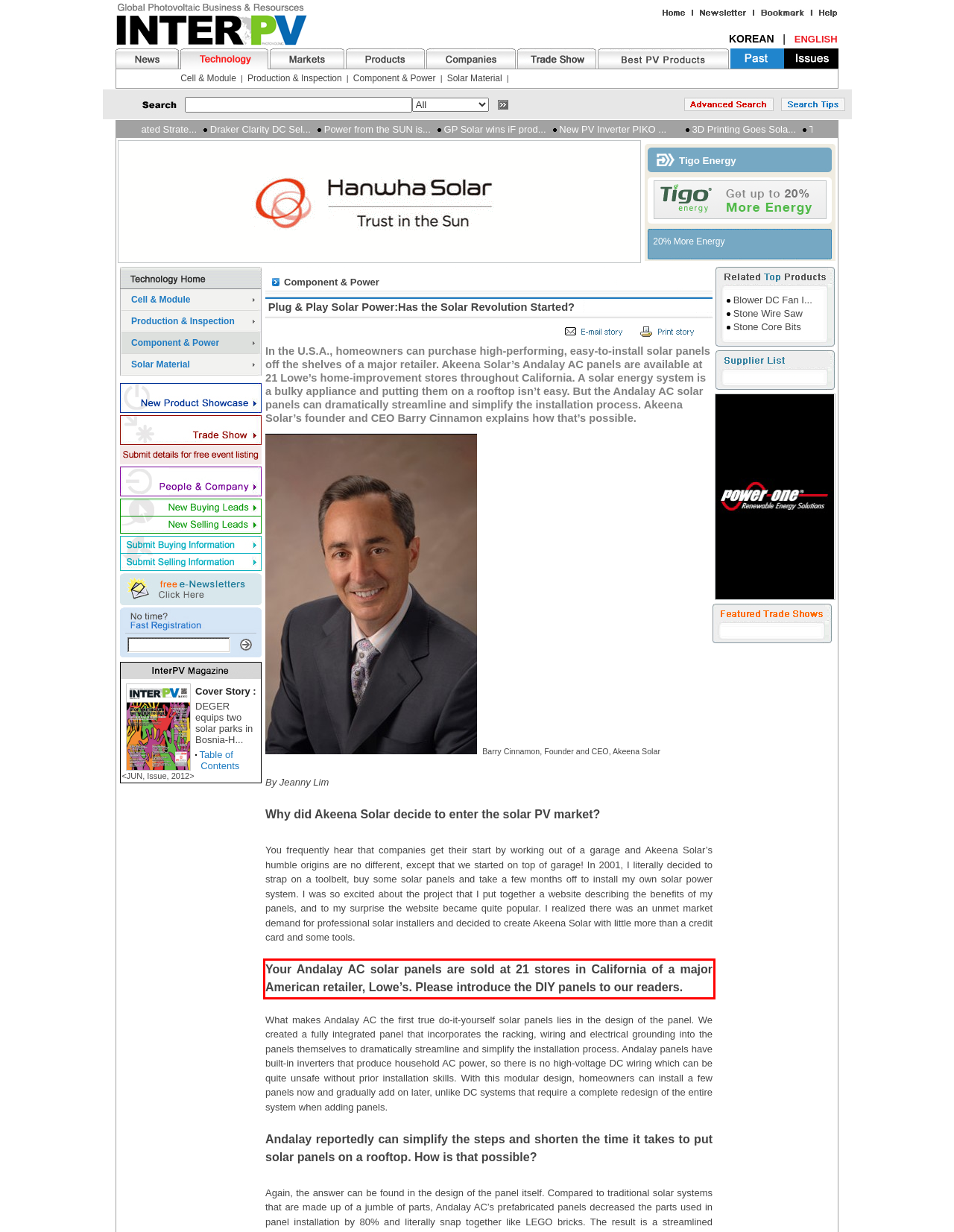Given the screenshot of a webpage, identify the red rectangle bounding box and recognize the text content inside it, generating the extracted text.

Your Andalay AC solar panels are sold at 21 stores in California of a major American retailer, Lowe’s. Please introduce the DIY panels to our readers.